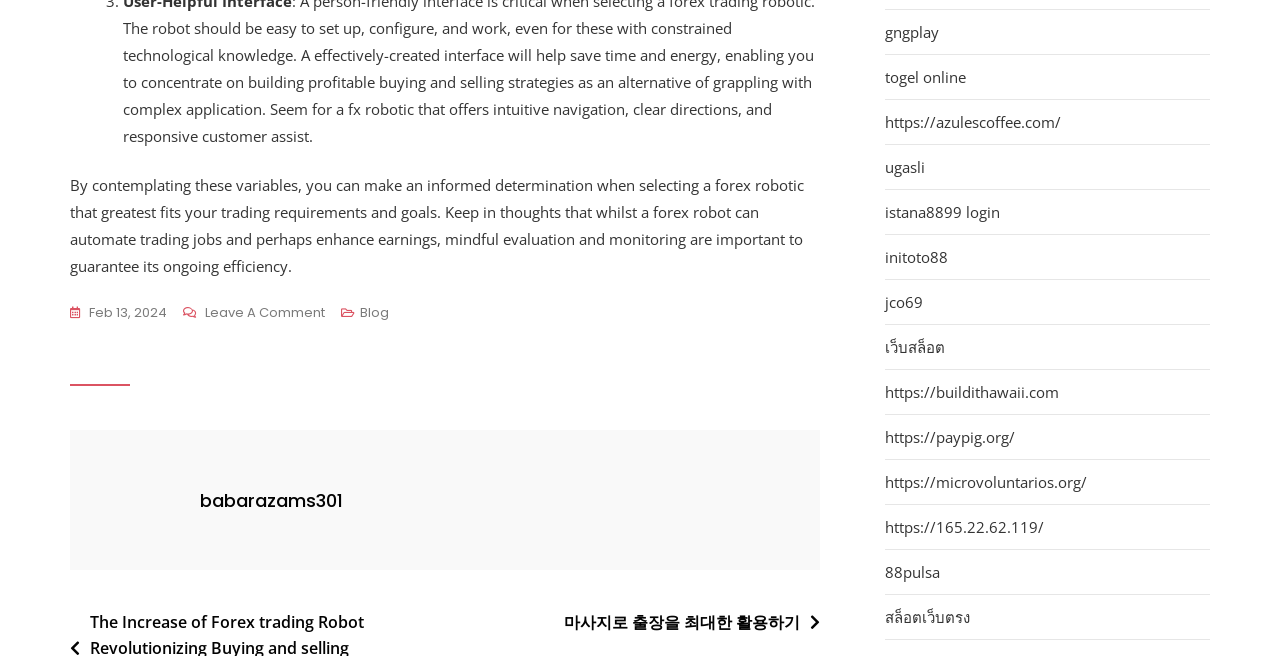Locate the bounding box coordinates of the area that needs to be clicked to fulfill the following instruction: "Click on the 'Blog' link". The coordinates should be in the format of four float numbers between 0 and 1, namely [left, top, right, bottom].

[0.281, 0.458, 0.304, 0.497]